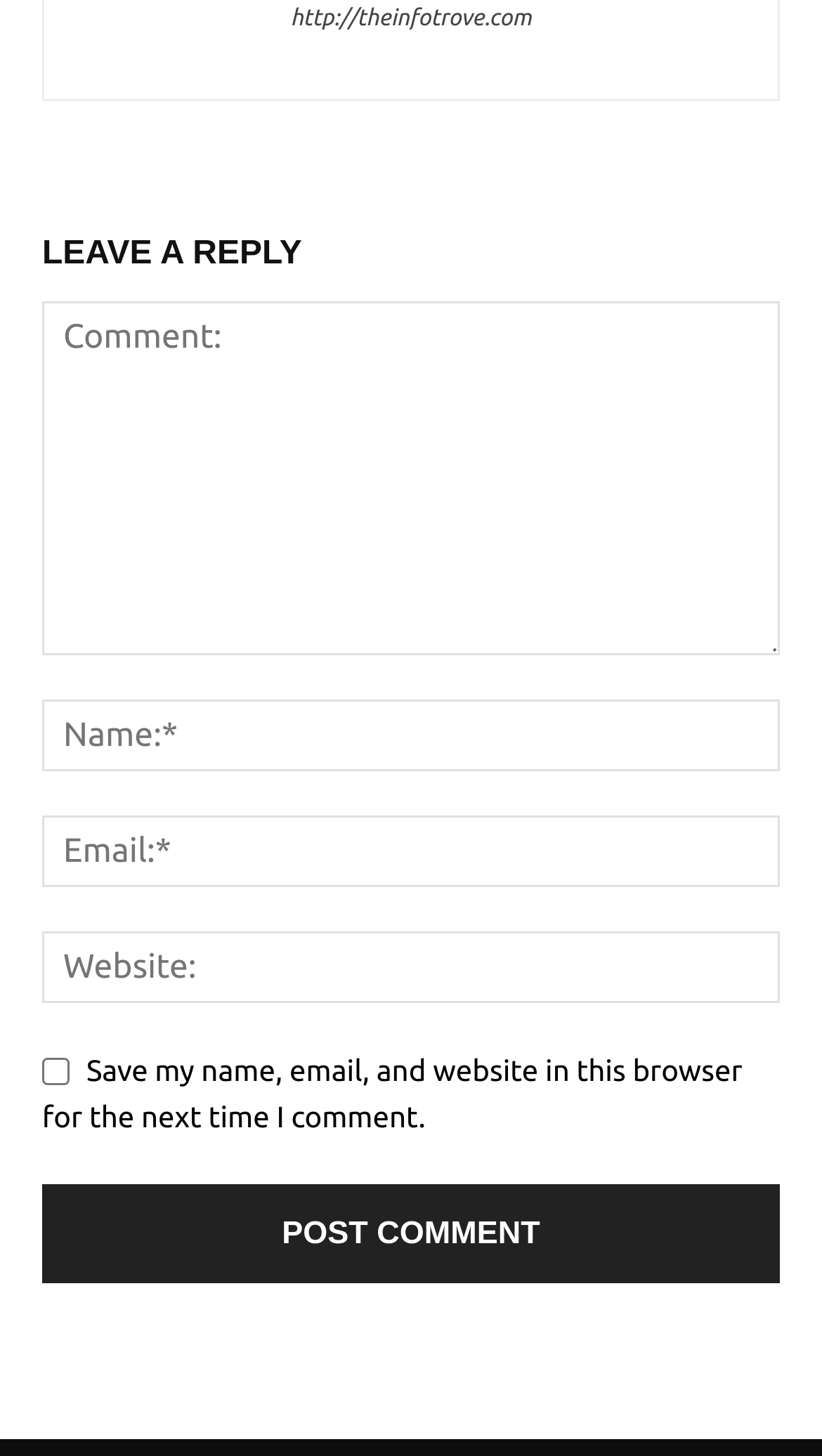Respond with a single word or short phrase to the following question: 
What is the button used for?

To post a comment